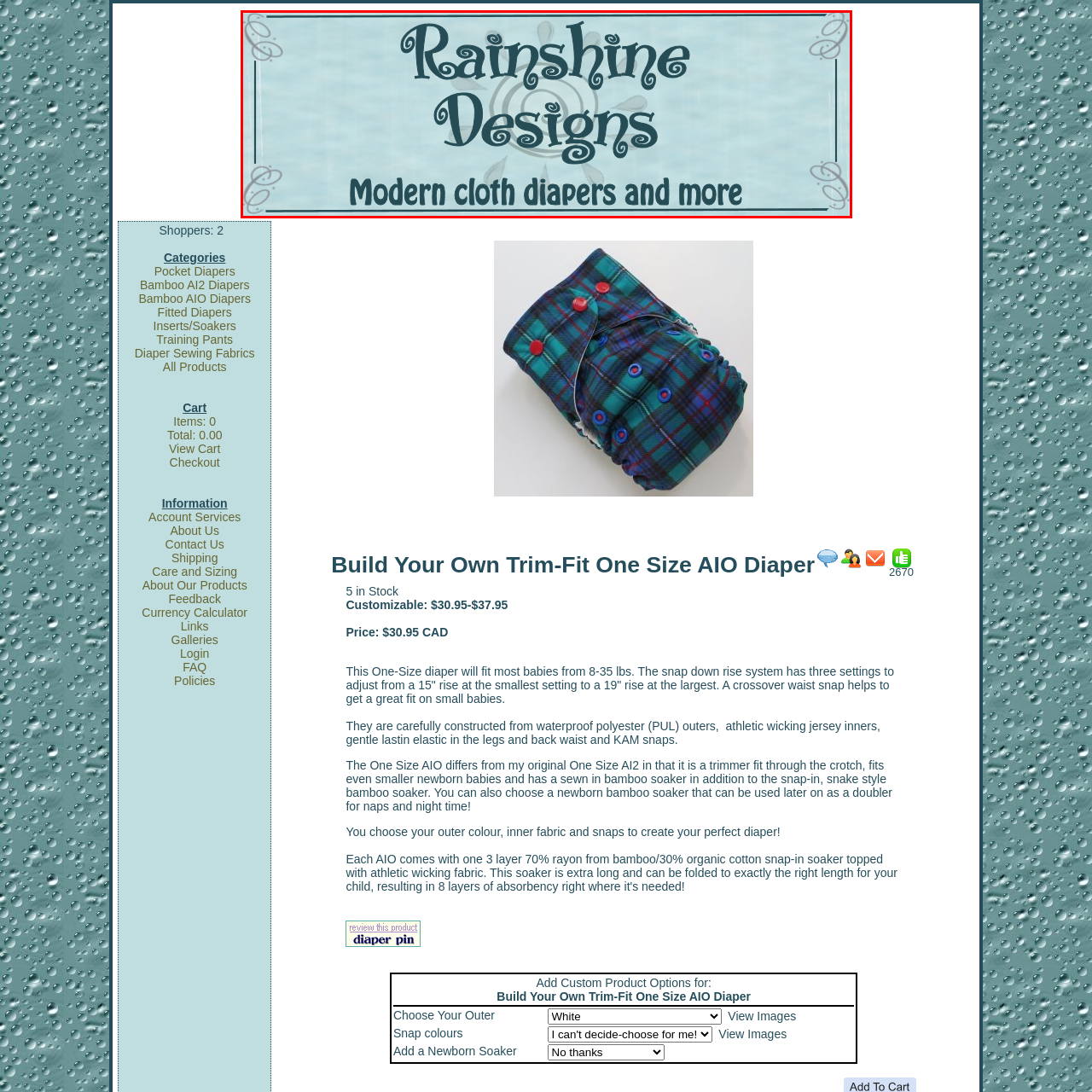Please examine the section highlighted with a blue border and provide a thorough response to the following question based on the visual information: 
What is the color of the background?

The background of the logo is a soft, inviting blue, which complements the decorative elements and enhances the overall charm of the logo.